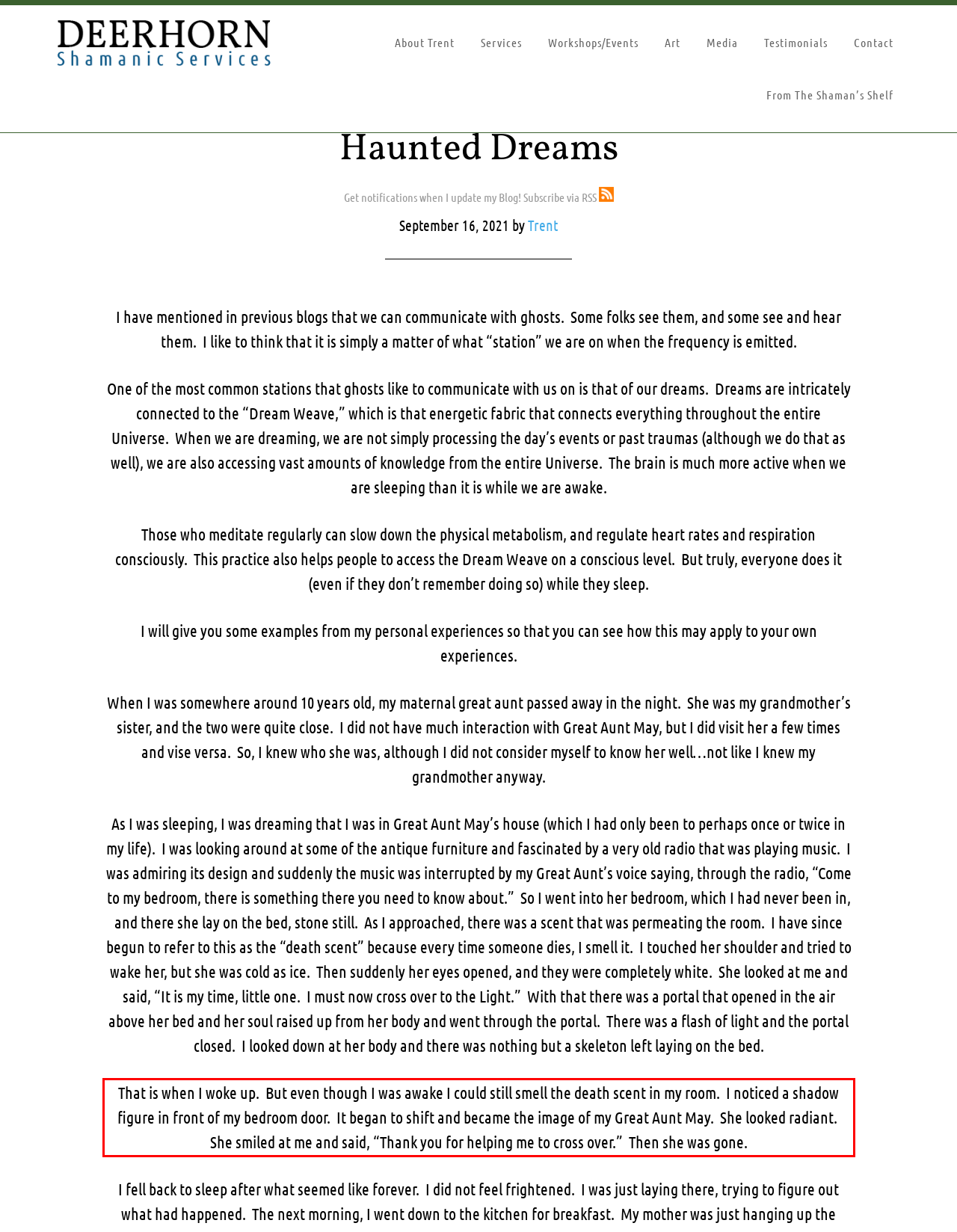Given a webpage screenshot, identify the text inside the red bounding box using OCR and extract it.

That is when I woke up. But even though I was awake I could still smell the death scent in my room. I noticed a shadow figure in front of my bedroom door. It began to shift and became the image of my Great Aunt May. She looked radiant. She smiled at me and said, “Thank you for helping me to cross over.” Then she was gone.